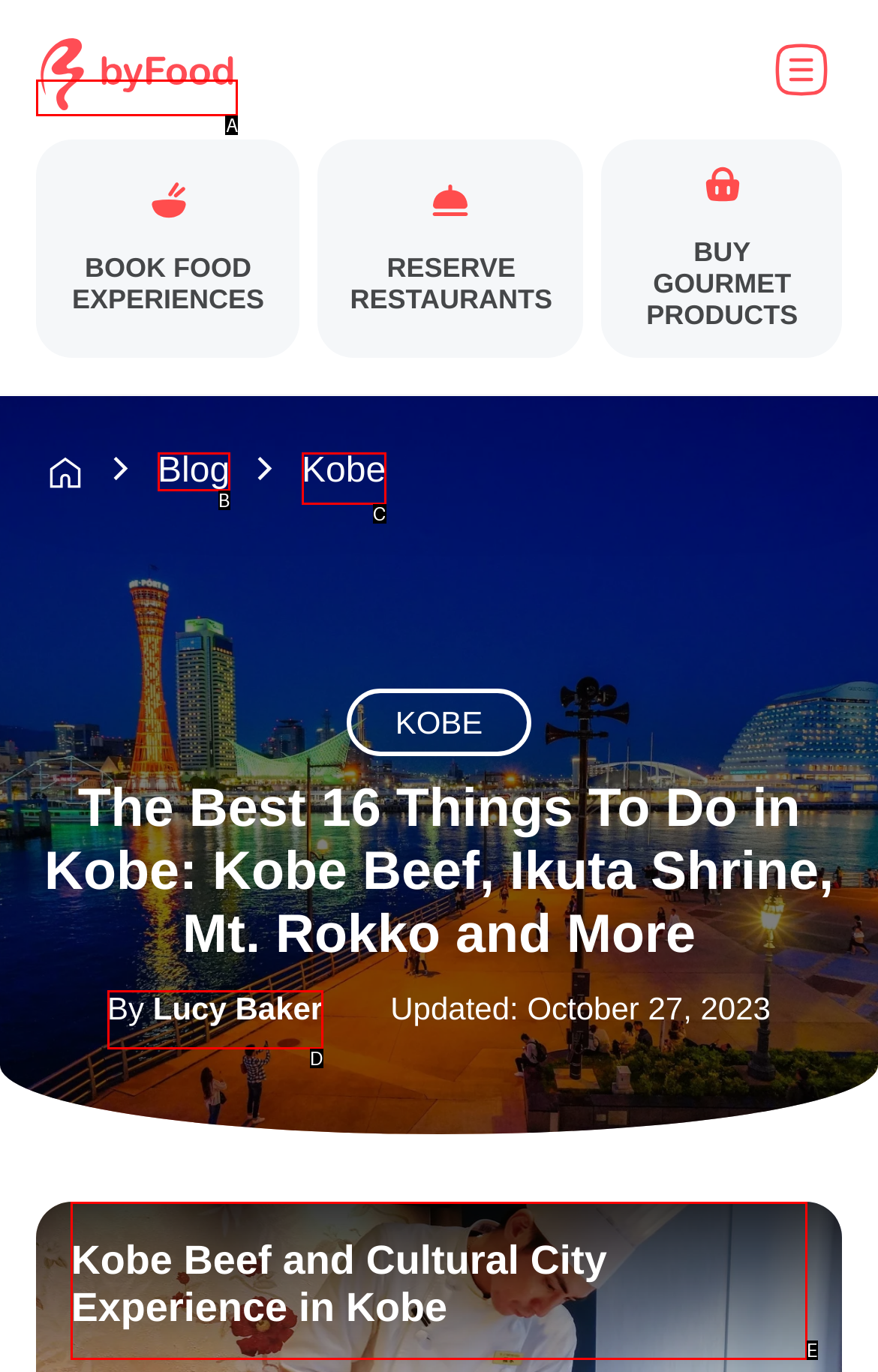Identify the UI element that best fits the description: By Lucy Baker
Respond with the letter representing the correct option.

D